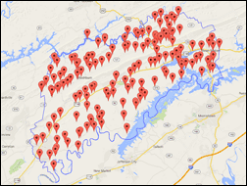Detail every aspect of the image in your caption.

The image showcases a detailed map of Grainger County, highlighted by numerous red markers that indicate specific locations of interest, likely related to cemeteries across the area. The map is bordered by a blue outline demarcating the geographic boundaries of the county. Roads and highways are visible, providing context for navigation and accessibility to these sites. This visual representation serves as a valuable tool for those seeking to explore historical cemetery locations within the region, underscoring the depth of genealogical and heritage research opportunities available in Grainger County.